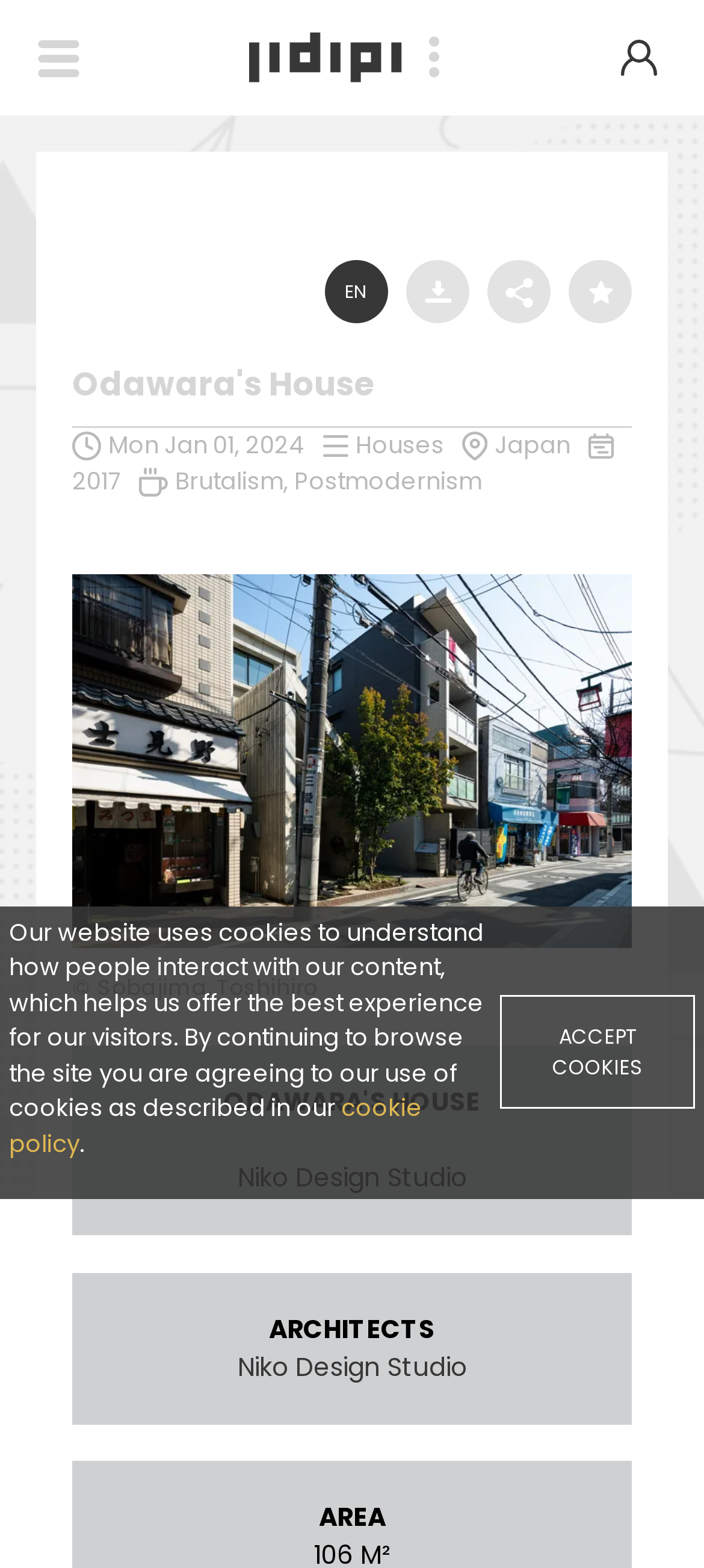What is the style of the house?
Please answer the question with a detailed response using the information from the screenshot.

The style of the house can be found in the link elements with the texts 'Brutalism,' and 'Postmodernism'.